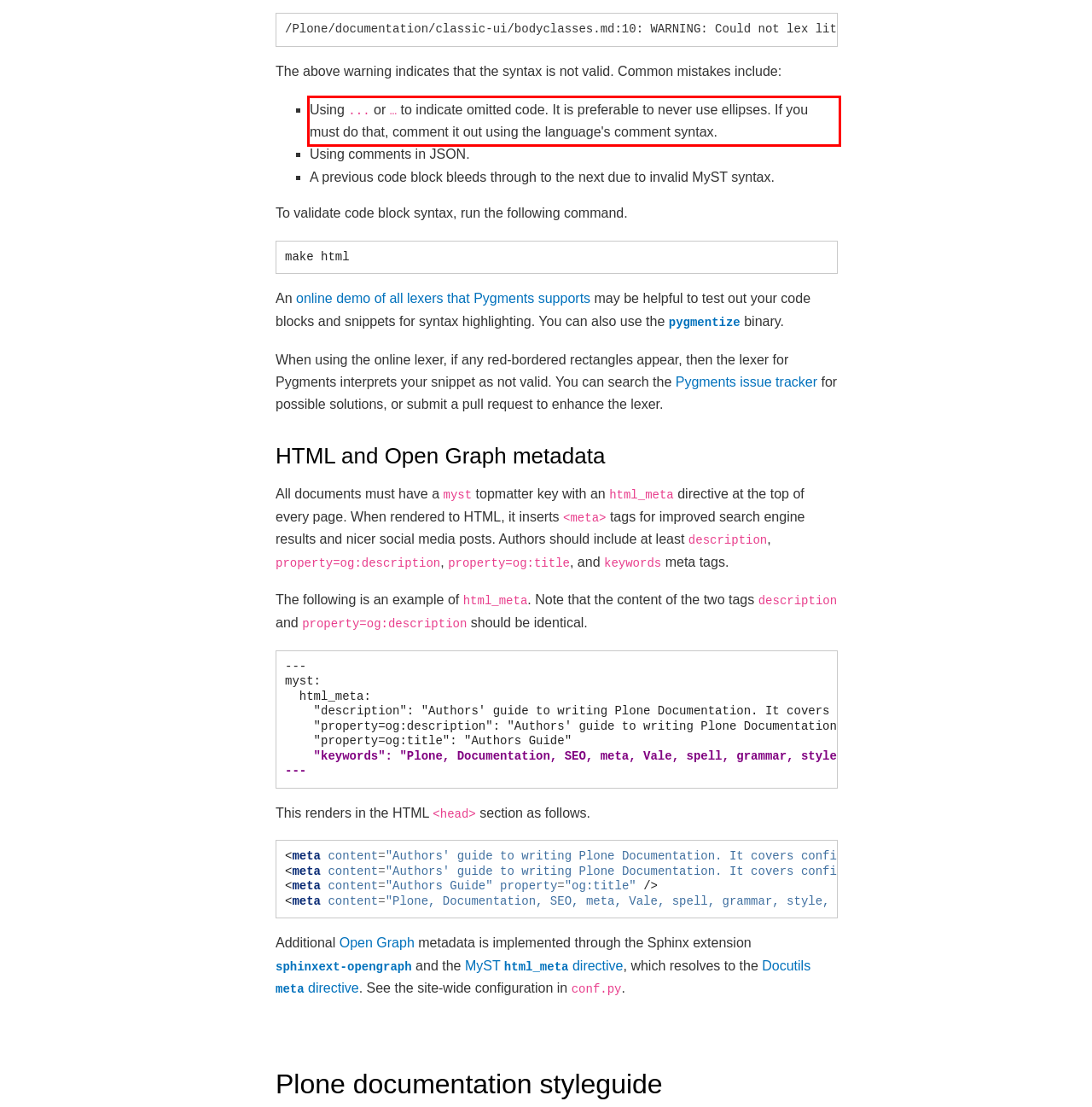Review the screenshot of the webpage and recognize the text inside the red rectangle bounding box. Provide the extracted text content.

Using ... or … to indicate omitted code. It is preferable to never use ellipses. If you must do that, comment it out using the language's comment syntax.